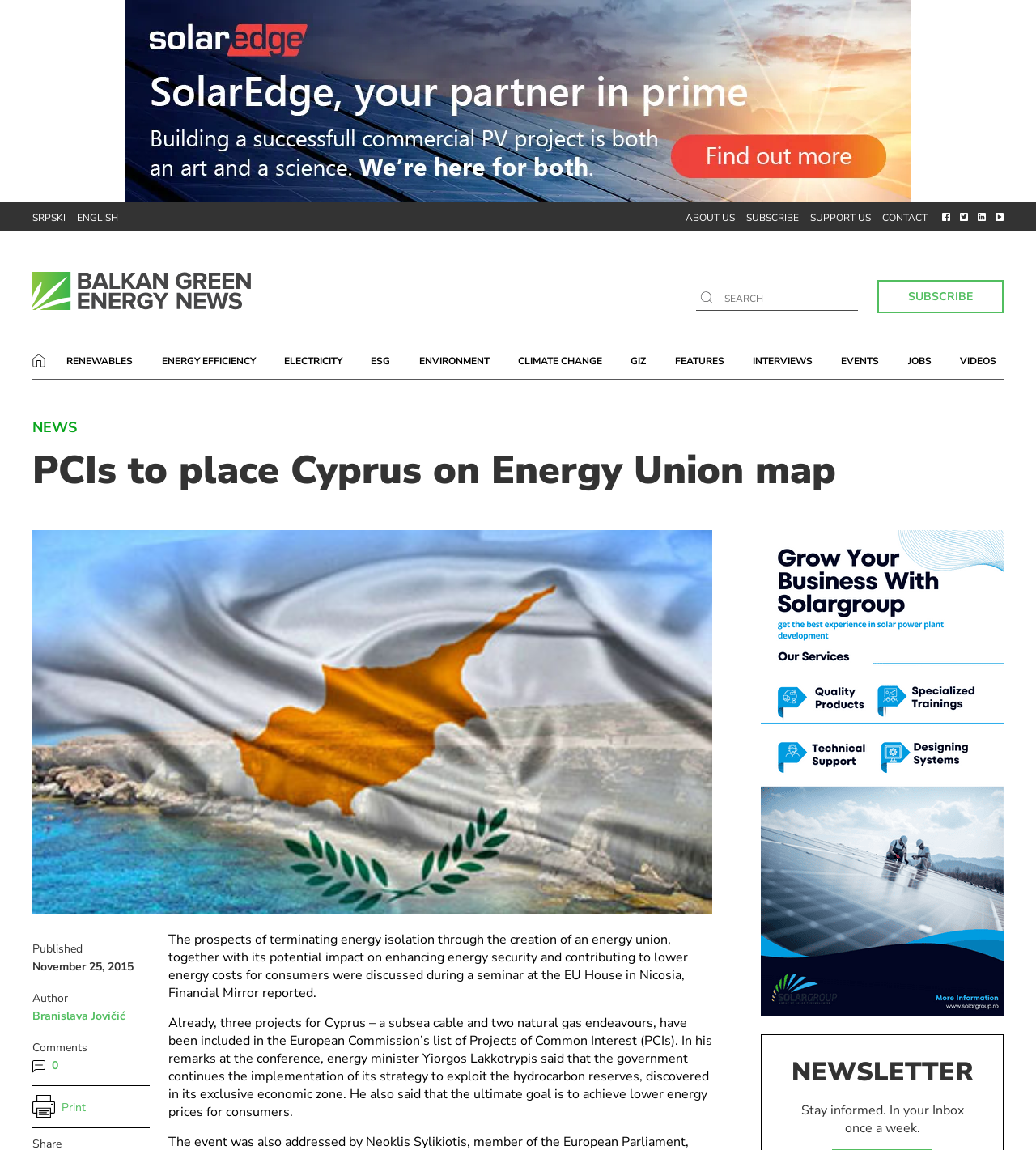Provide the bounding box coordinates, formatted as (top-left x, top-left y, bottom-right x, bottom-right y), with all values being floating point numbers between 0 and 1. Identify the bounding box of the UI element that matches the description: alt="Solargroup banner 300x600"

[0.734, 0.872, 0.969, 0.887]